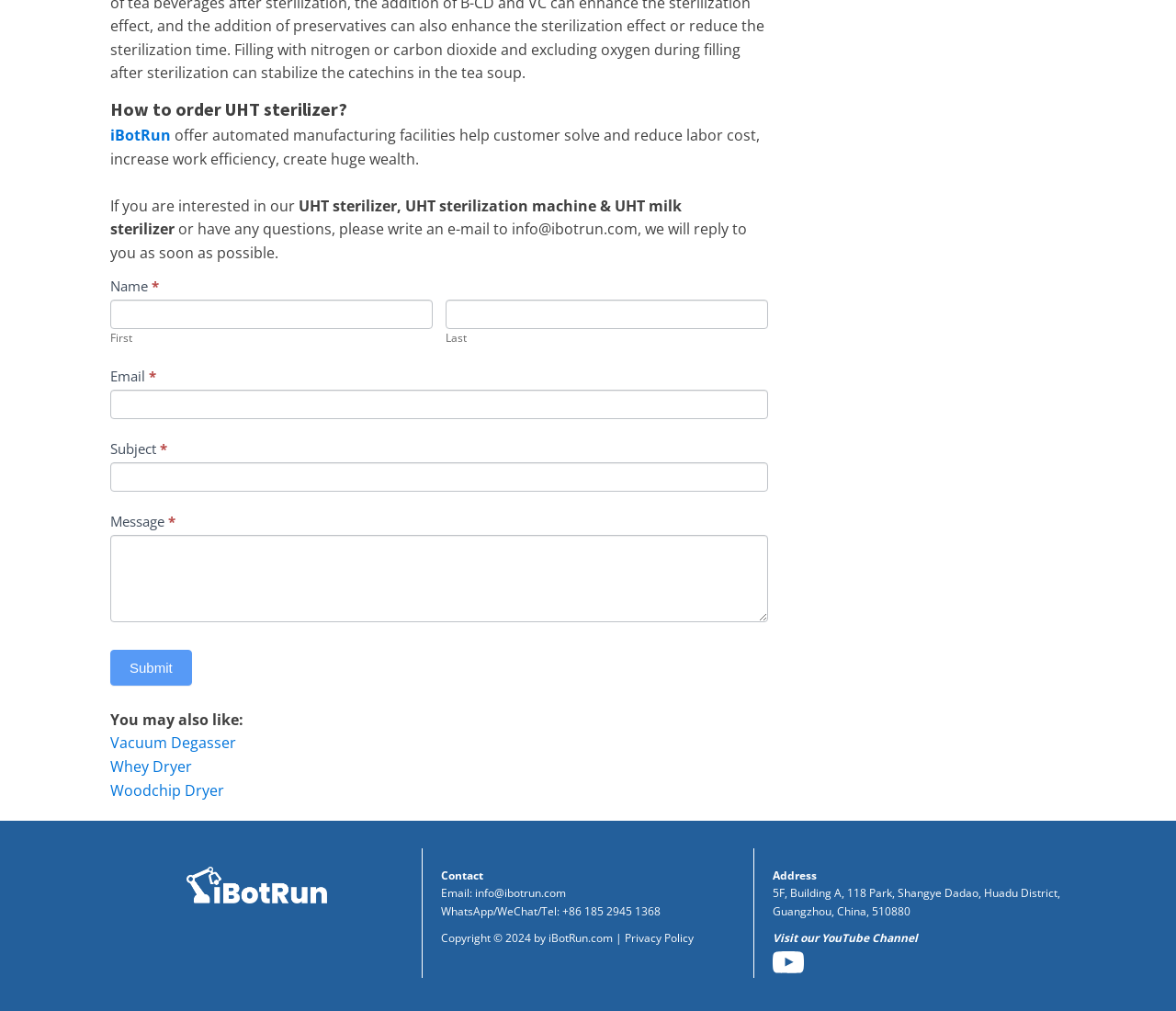What is the purpose of the form on the webpage?
Look at the image and answer with only one word or phrase.

To contact the company